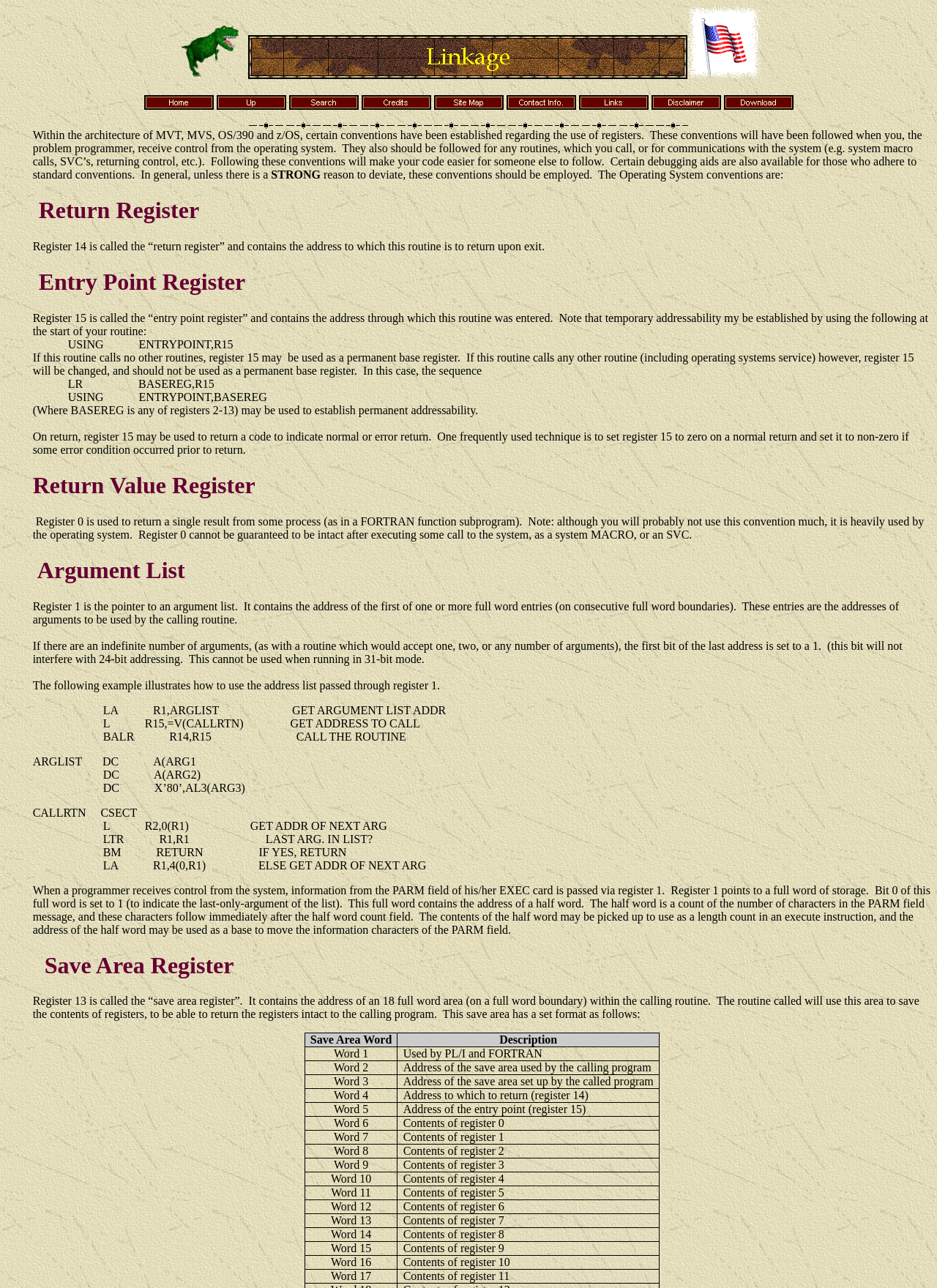Kindly provide the bounding box coordinates of the section you need to click on to fulfill the given instruction: "click Site Map".

[0.463, 0.072, 0.537, 0.081]